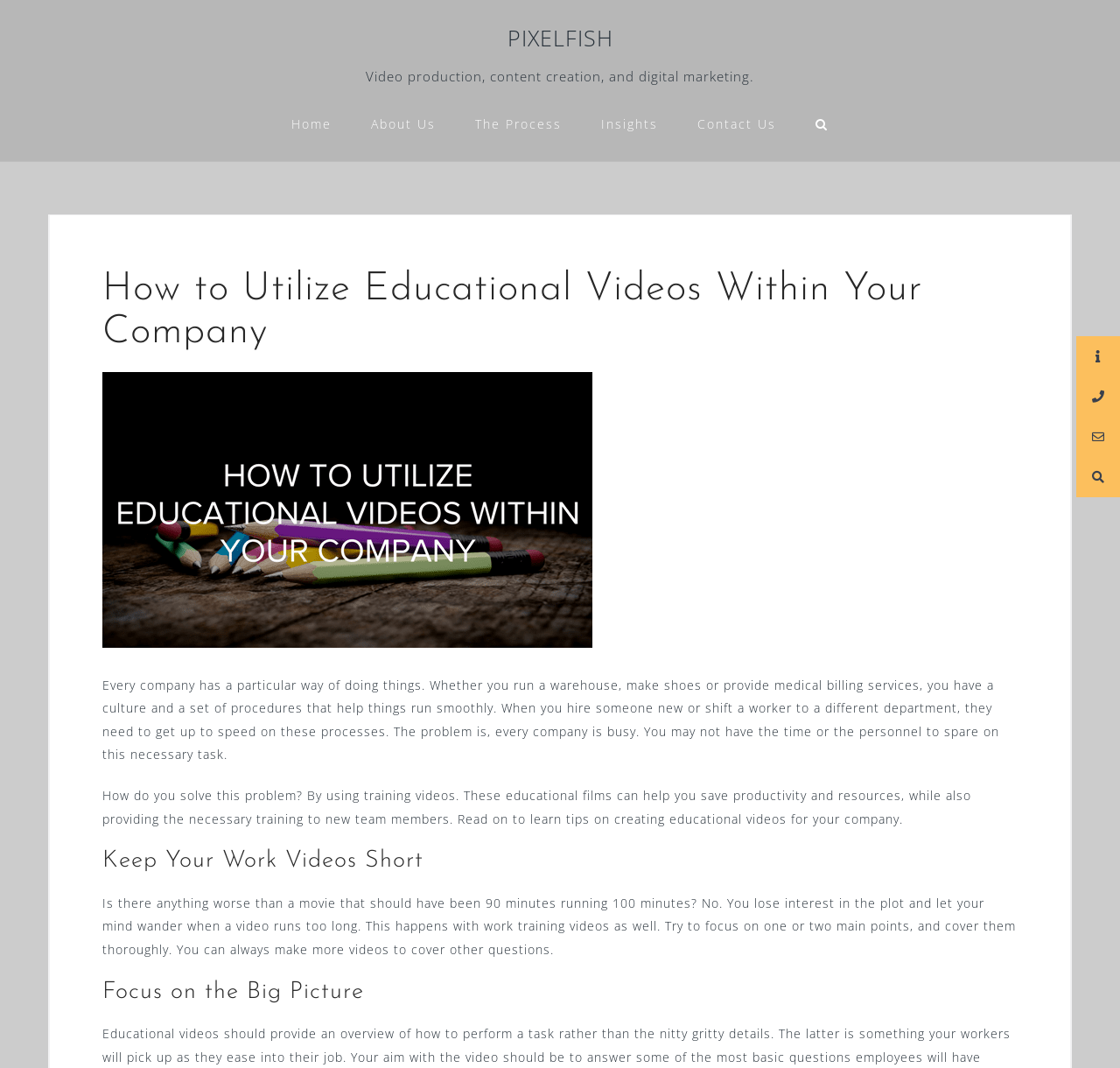Answer the question below in one word or phrase:
What is the recommended approach to creating educational videos?

Focus on the big picture